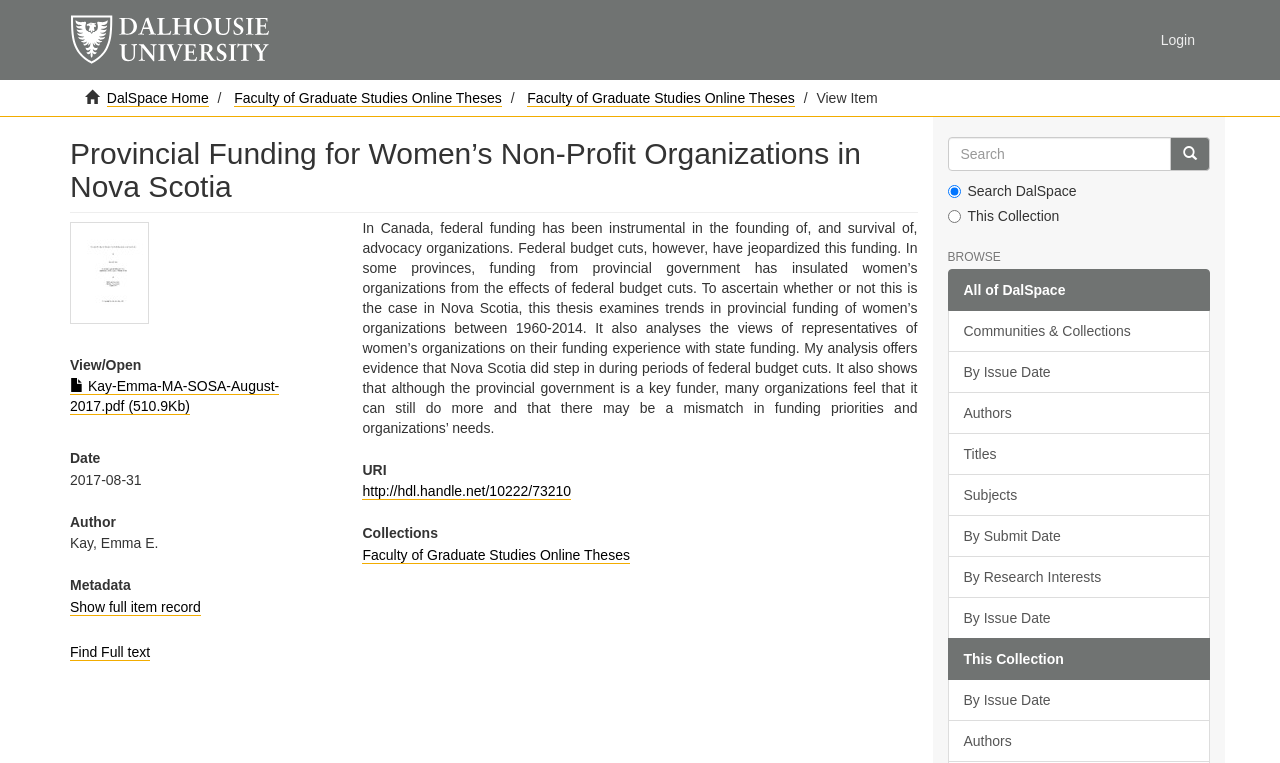Can you identify the bounding box coordinates of the clickable region needed to carry out this instruction: 'Search in DalSpace'? The coordinates should be four float numbers within the range of 0 to 1, stated as [left, top, right, bottom].

[0.74, 0.18, 0.915, 0.224]